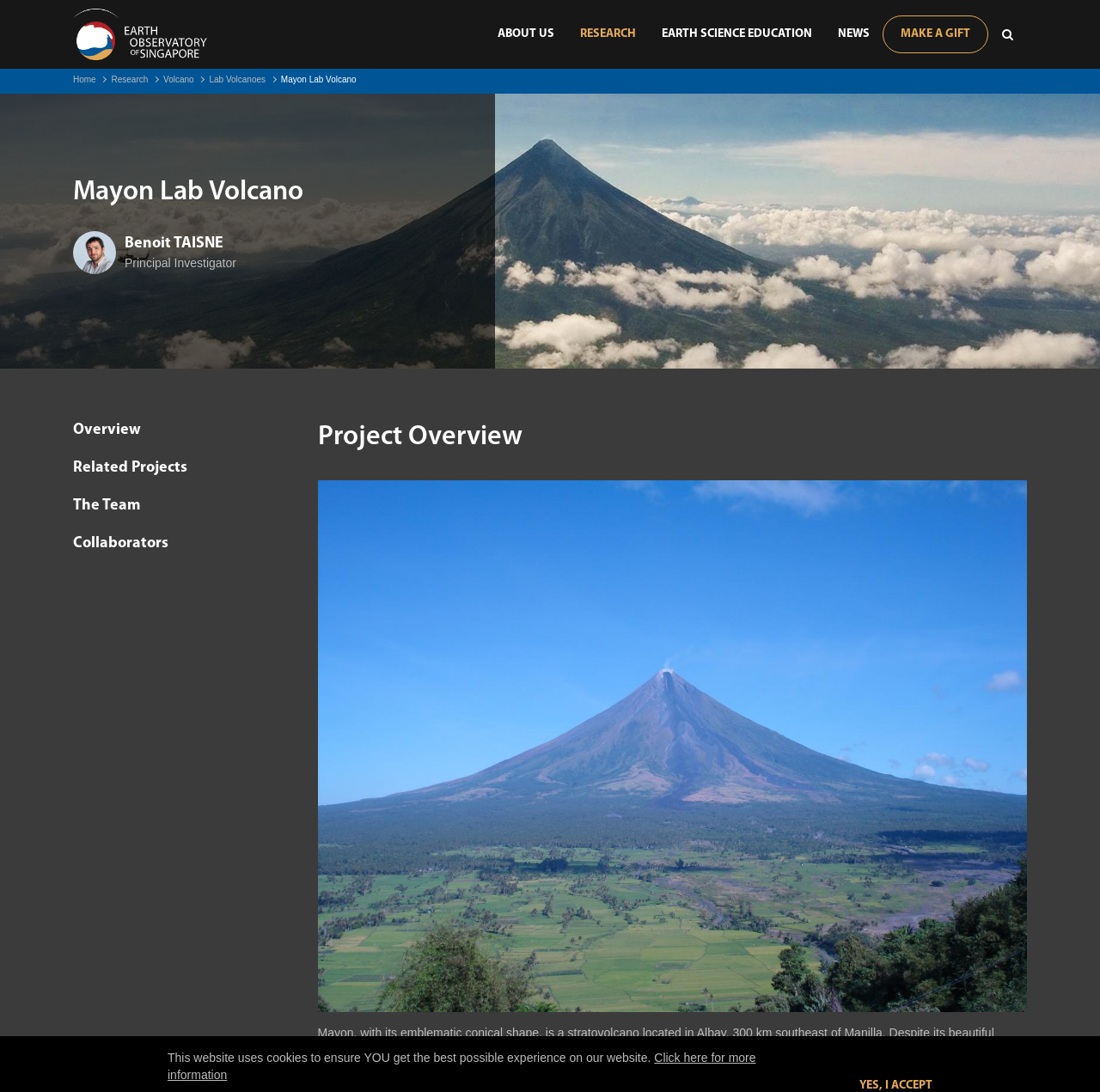Construct a comprehensive caption that outlines the webpage's structure and content.

The webpage is about the Mayon Lab Volcano, which is a research project under the Earth Observatory of Singapore, NTU. At the top, there is a header section with a logo of the Earth Observatory of Singapore, accompanied by a link to its website. Below the logo, there are five main navigation links: ABOUT US, RESEARCH, EARTH SCIENCE EDUCATION, NEWS, and MAKE A GIFT.

On the left side, there is a secondary navigation menu with links to Home, Research, Volcano, Lab Volcanoes, and a heading that reads "Mayon Lab Volcano". Below this heading, there is a link to the principal investigator, Benoit TAISNE, with his image and a description of his role.

The main content of the webpage is divided into sections. The first section is an overview of the project, with a heading "Project Overview" and a large image of the Mayon volcano in the Philippines. Below the image, there is a detailed description of the volcano, including its location, shape, and eruption history.

At the very bottom of the webpage, there is a notice about the use of cookies on the website, with a link to more information.